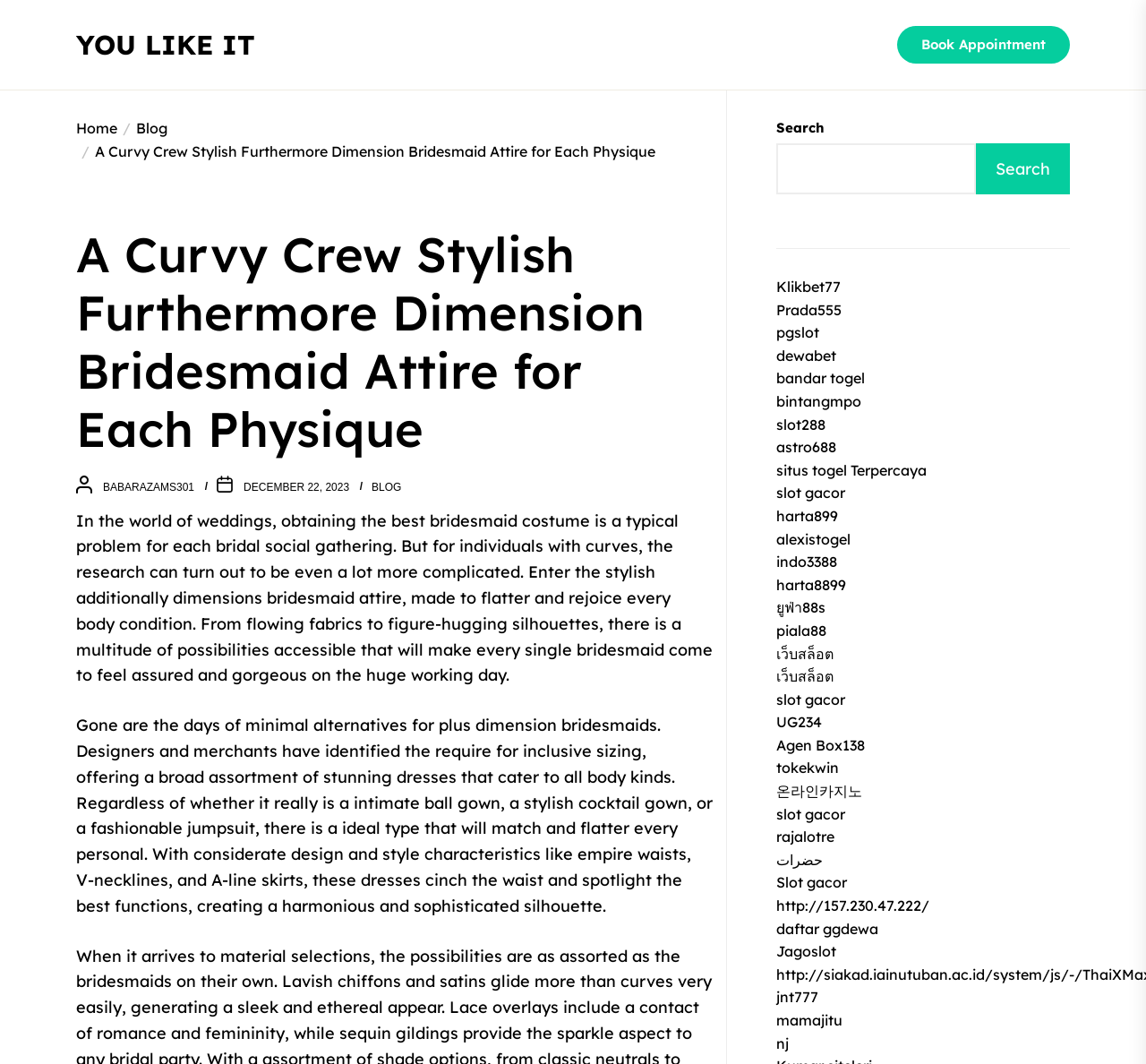Can you find the bounding box coordinates for the element that needs to be clicked to execute this instruction: "Click on the 'Customer Login' link"? The coordinates should be given as four float numbers between 0 and 1, i.e., [left, top, right, bottom].

None